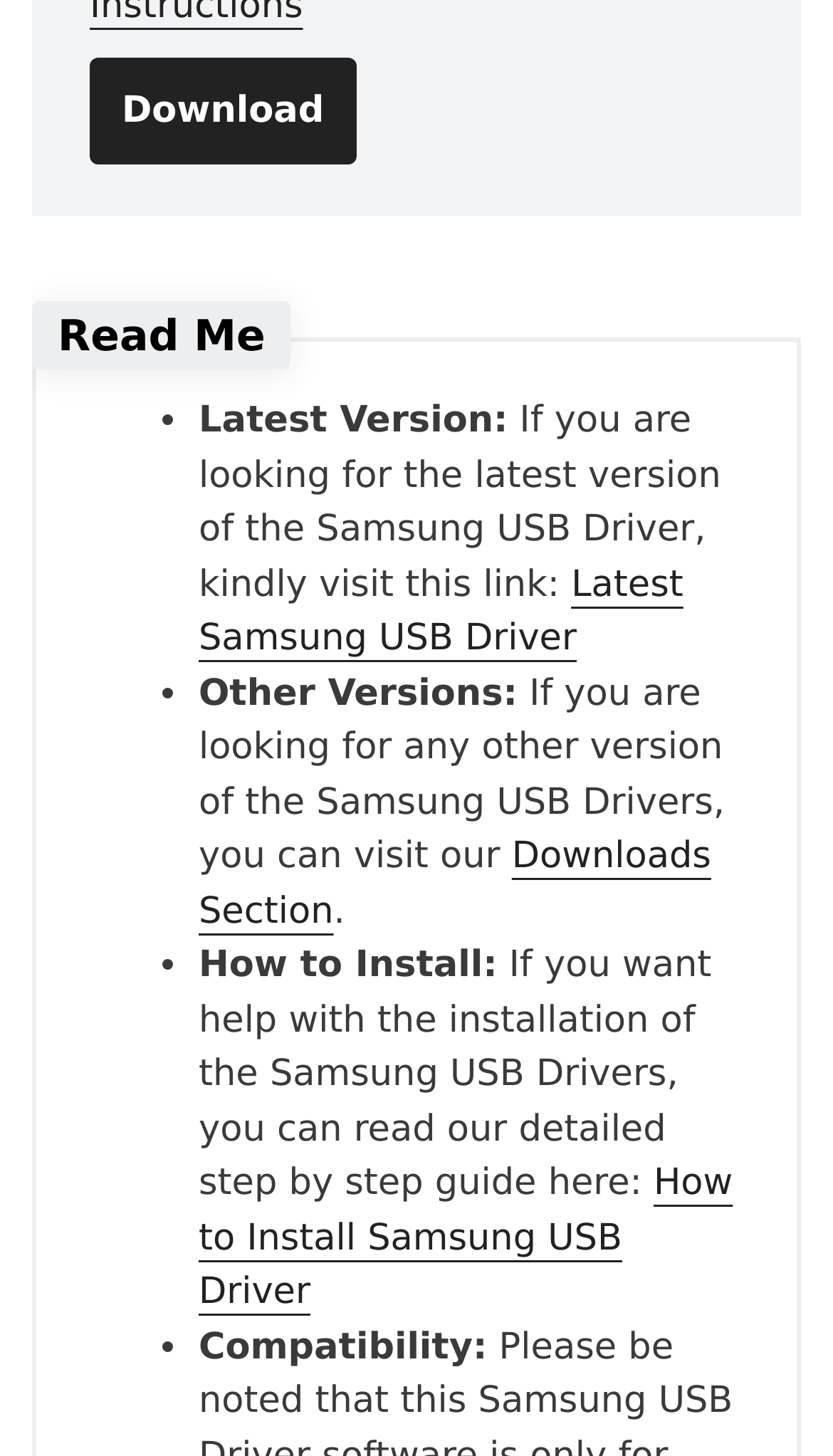Answer this question using a single word or a brief phrase:
What is the text of the first link on the page?

Download